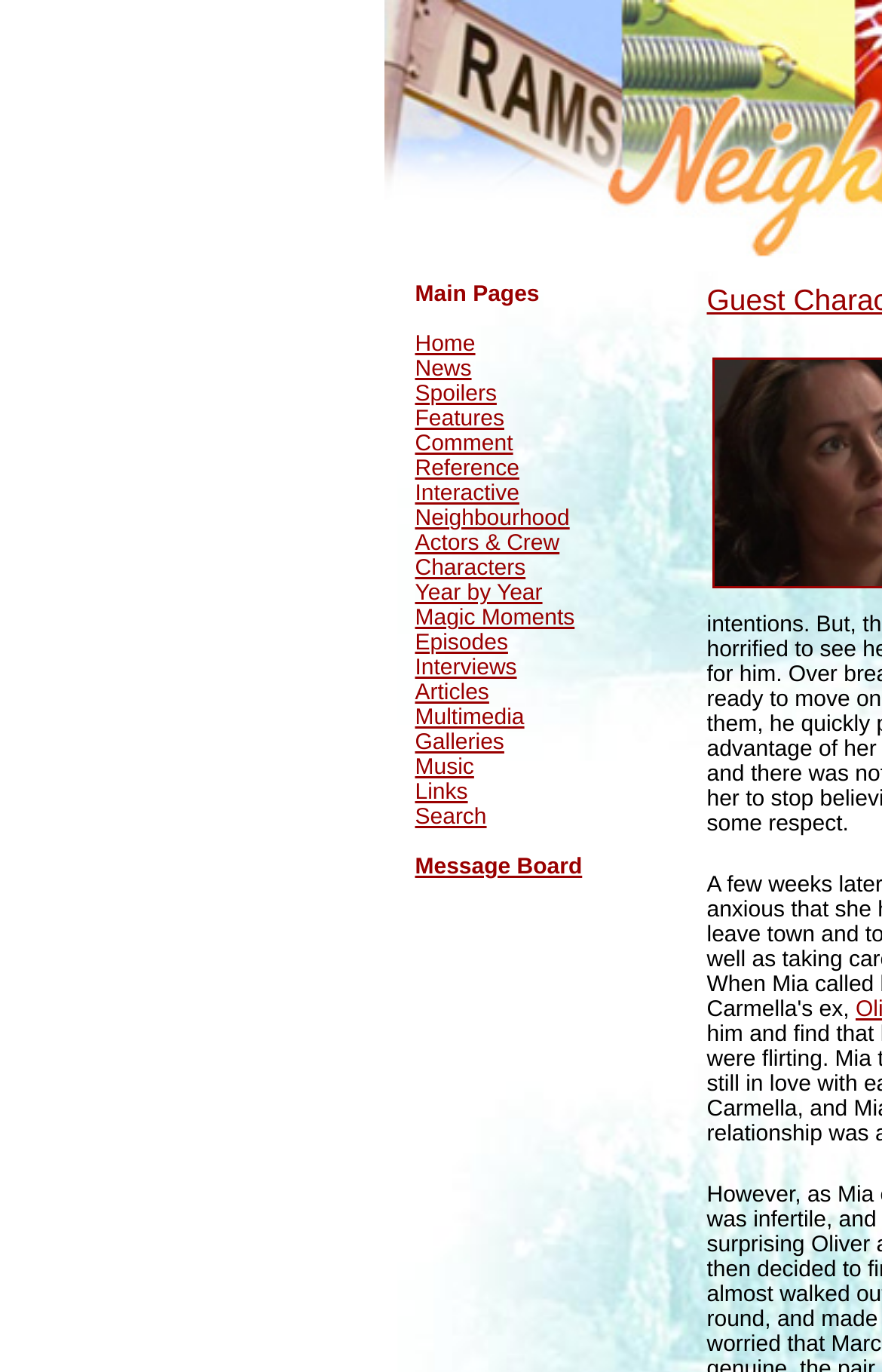Identify the bounding box coordinates of the specific part of the webpage to click to complete this instruction: "visit message board".

[0.471, 0.623, 0.66, 0.642]